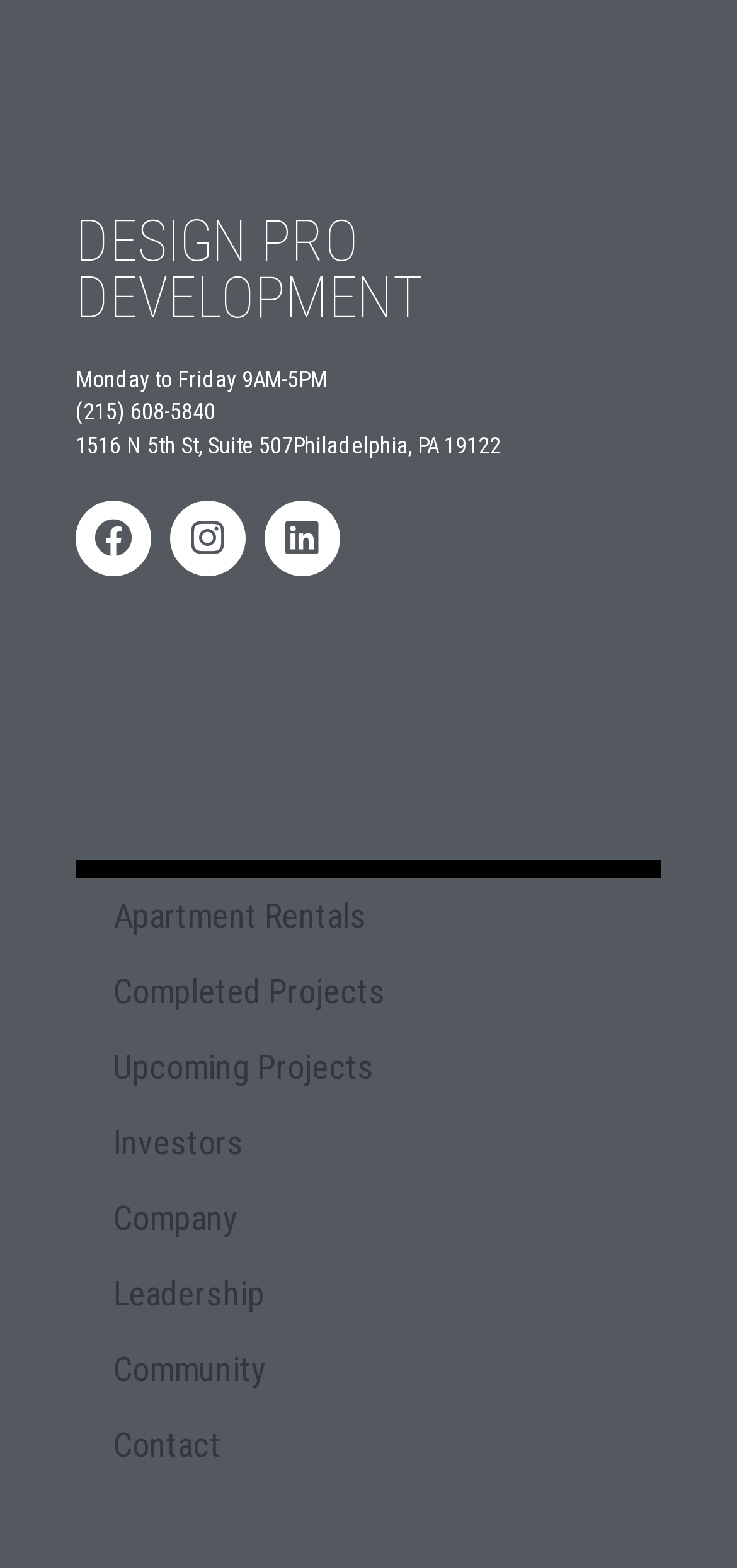Please identify the coordinates of the bounding box for the clickable region that will accomplish this instruction: "View index of production and index of construction".

None